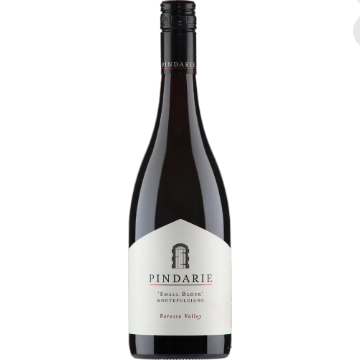What is the wine known for?
Based on the screenshot, provide your answer in one word or phrase.

Rich flavors